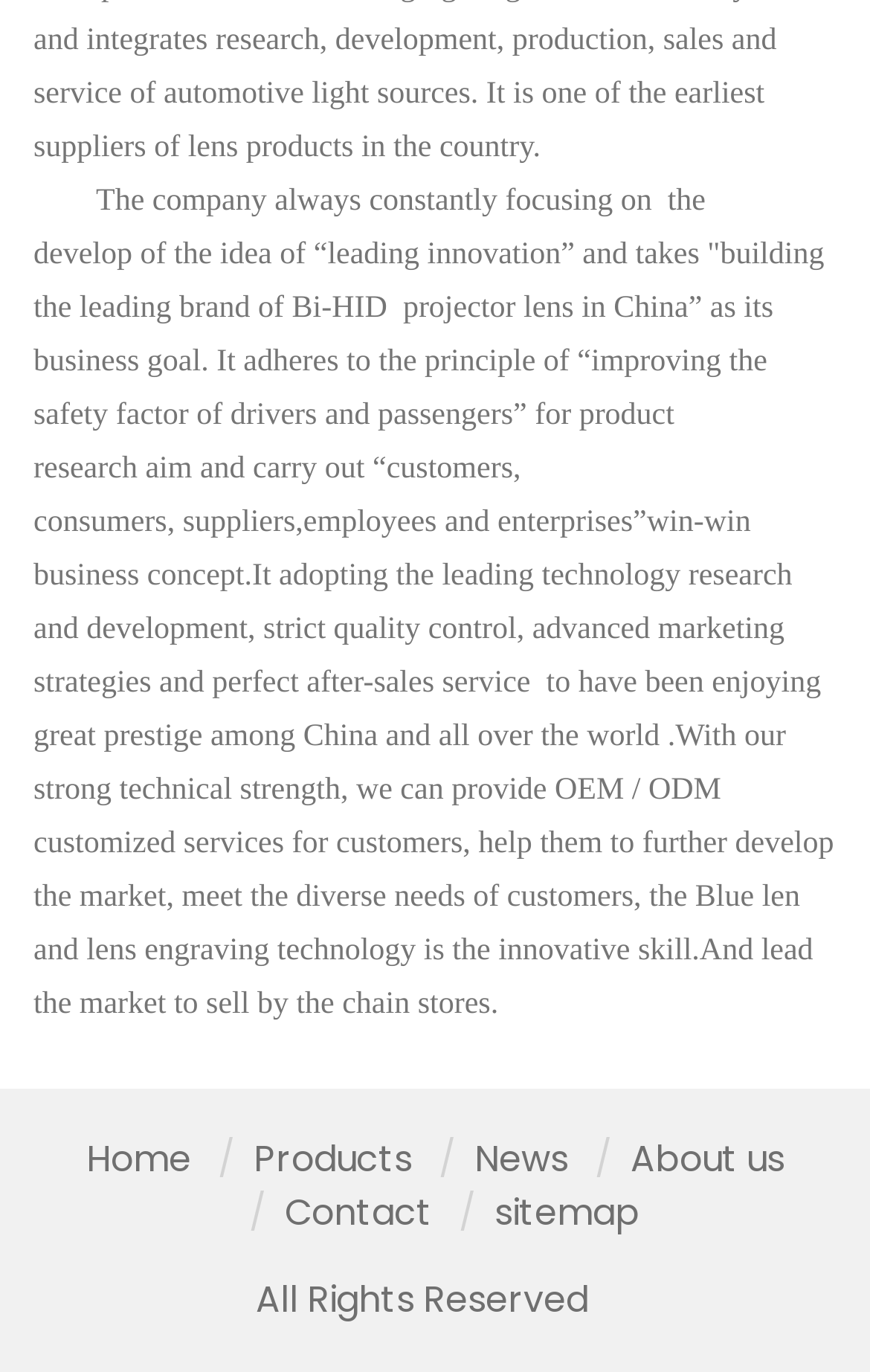From the screenshot, find the bounding box of the UI element matching this description: "Home". Supply the bounding box coordinates in the form [left, top, right, bottom], each a float between 0 and 1.

[0.099, 0.826, 0.219, 0.863]